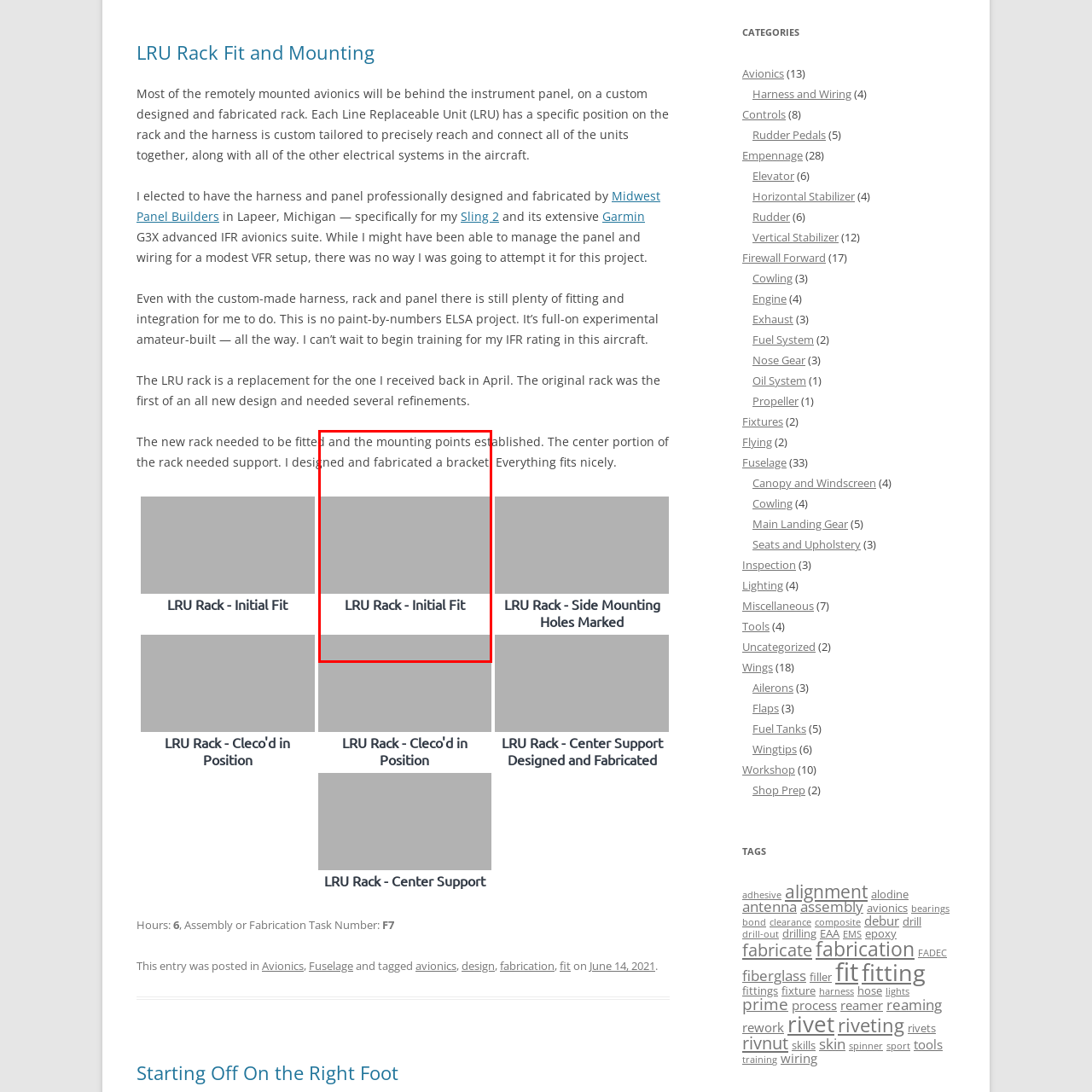What is the ultimate goal of the meticulous attention to detail in the fitting process?
Direct your attention to the image enclosed by the red bounding box and provide a detailed answer to the question.

The meticulous attention to detail in the fitting process is driven by the commitment to creating an effective and reliable avionics system. This attention to detail ensures that every component is precisely aligned and securely placed, ultimately resulting in a system that is capable of performing its intended functions efficiently and safely.